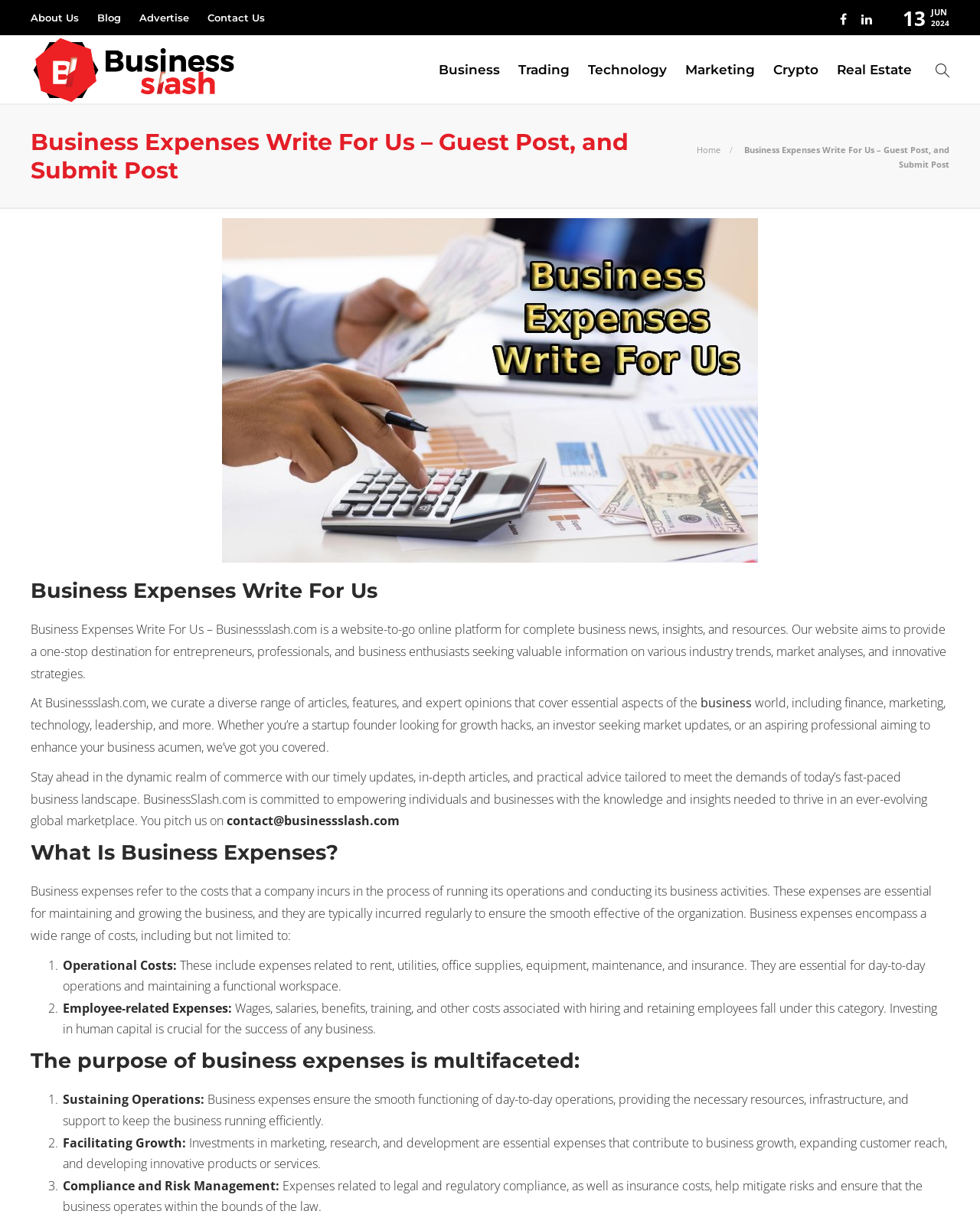Based on the image, please respond to the question with as much detail as possible:
What are the categories listed on the webpage?

The categories are listed on the right-hand side of the webpage, under the 'Categories' heading. They are presented as links, and include Business, Crypto, Entertainment, General, Marketing, and Real Estate.